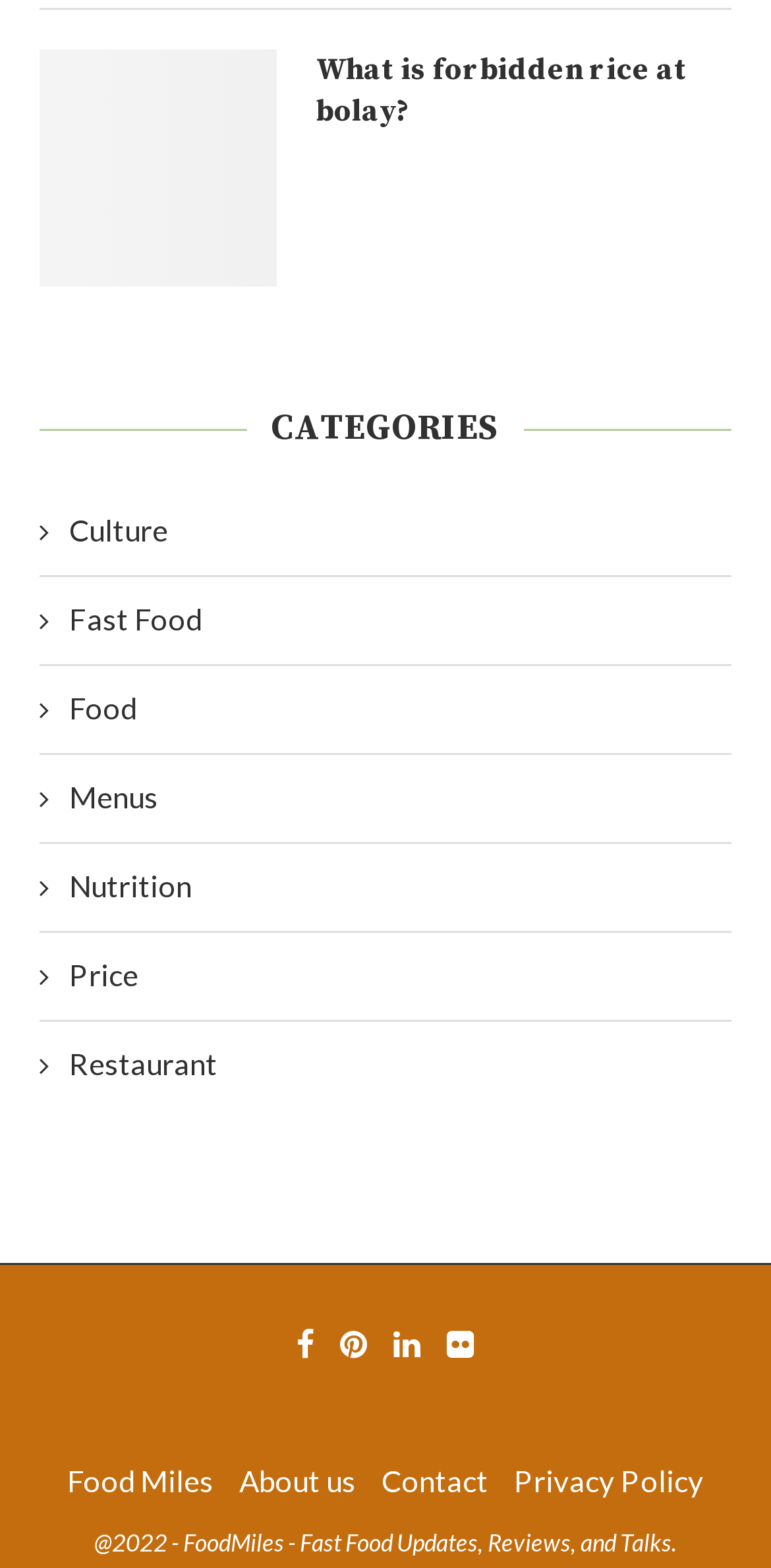Please specify the bounding box coordinates of the clickable region to carry out the following instruction: "Click on the 'What is forbidden rice at bolay?' link". The coordinates should be four float numbers between 0 and 1, in the format [left, top, right, bottom].

[0.051, 0.032, 0.359, 0.183]